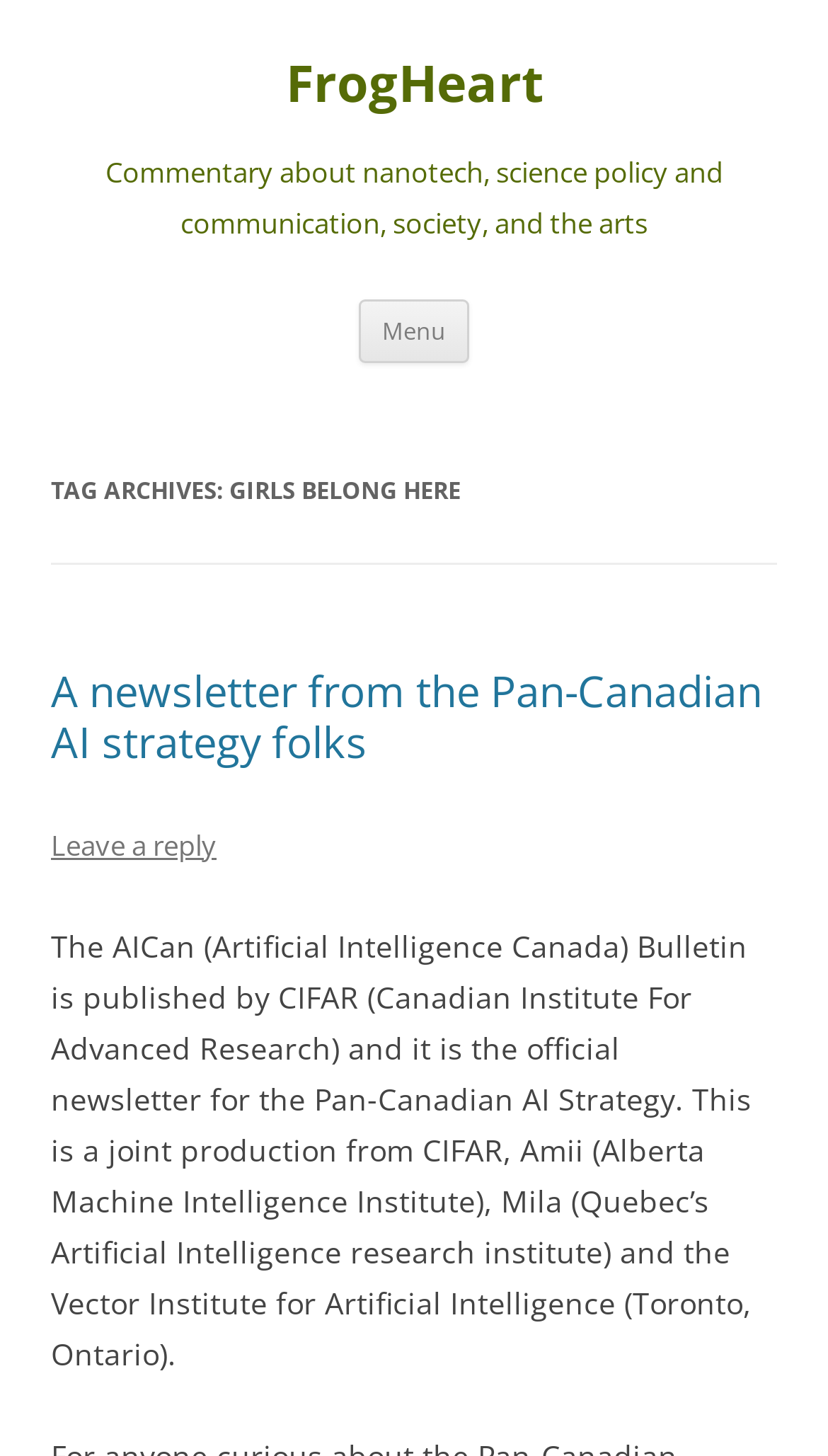What is the topic of the article?
Please answer using one word or phrase, based on the screenshot.

AI Strategy